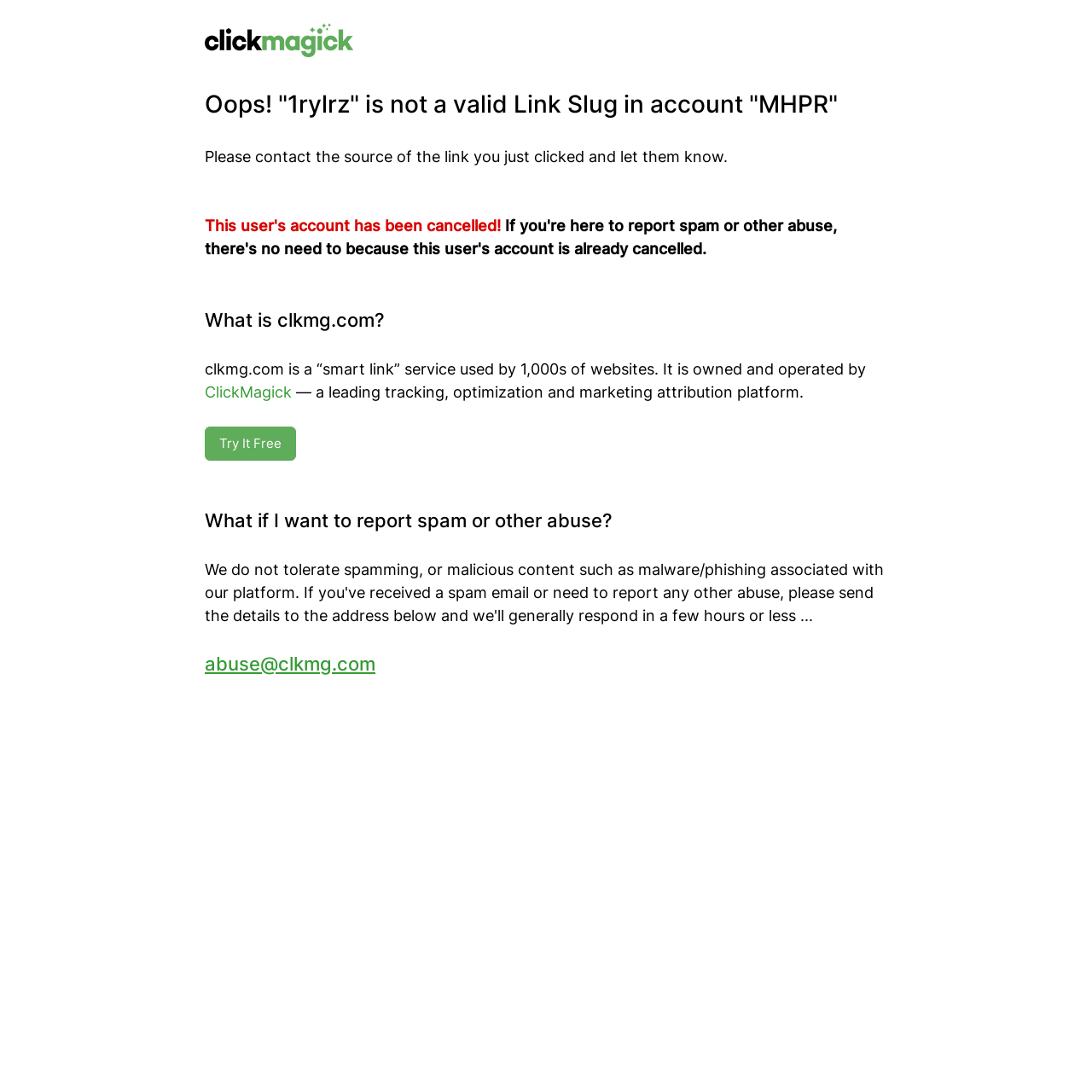Please give a concise answer to this question using a single word or phrase: 
What is the name of the company that owns clkmg.com?

ClickMagick